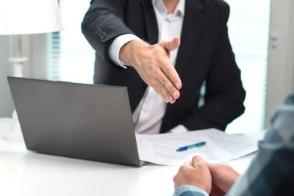What is the goal of the meeting?
Offer a detailed and exhaustive answer to the question.

The meeting appears to be focused on achieving a common goal, which is likely related to the home-buying process, such as securing a loan or finalizing the details of a home purchase, as indicated by the professional setting and the presence of documents and a laptop.